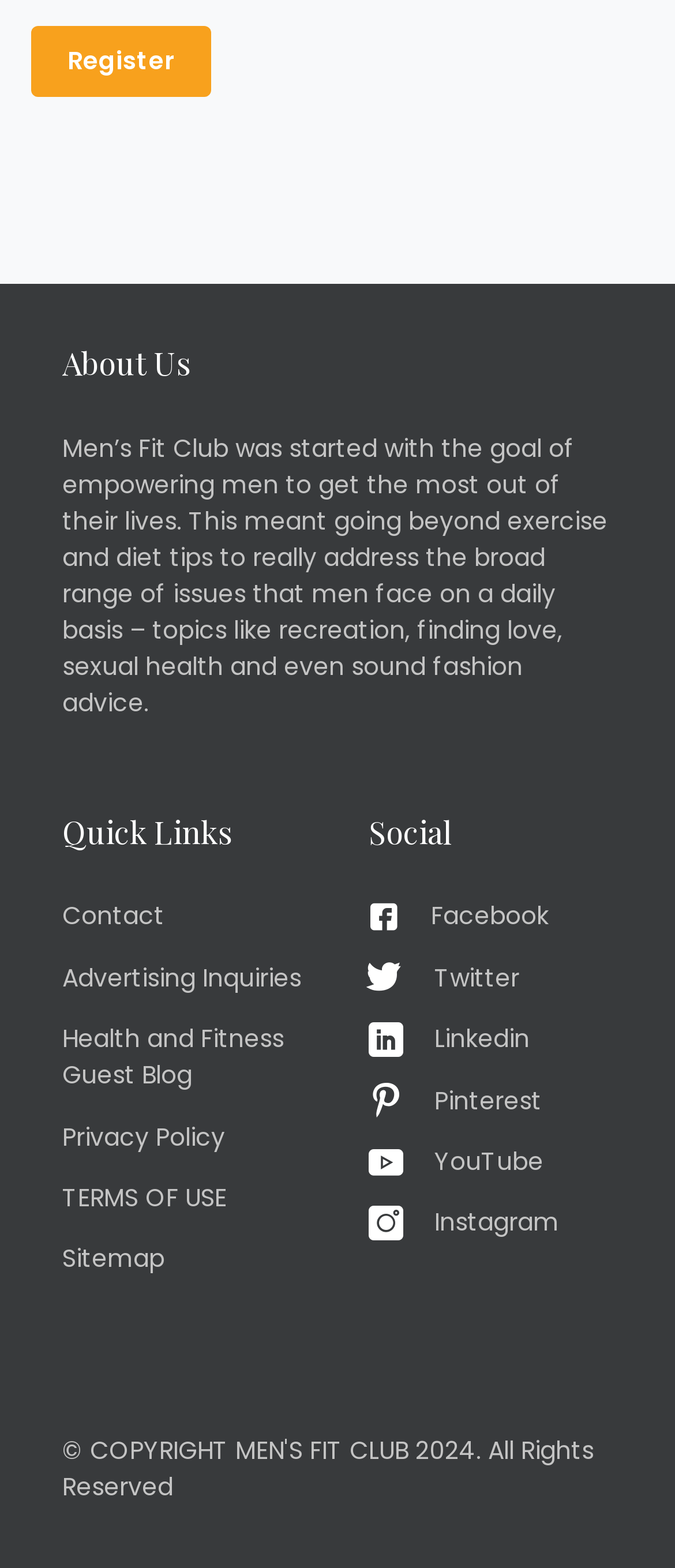Identify the bounding box coordinates of the area you need to click to perform the following instruction: "follow on facebook".

[0.546, 0.573, 0.908, 0.597]